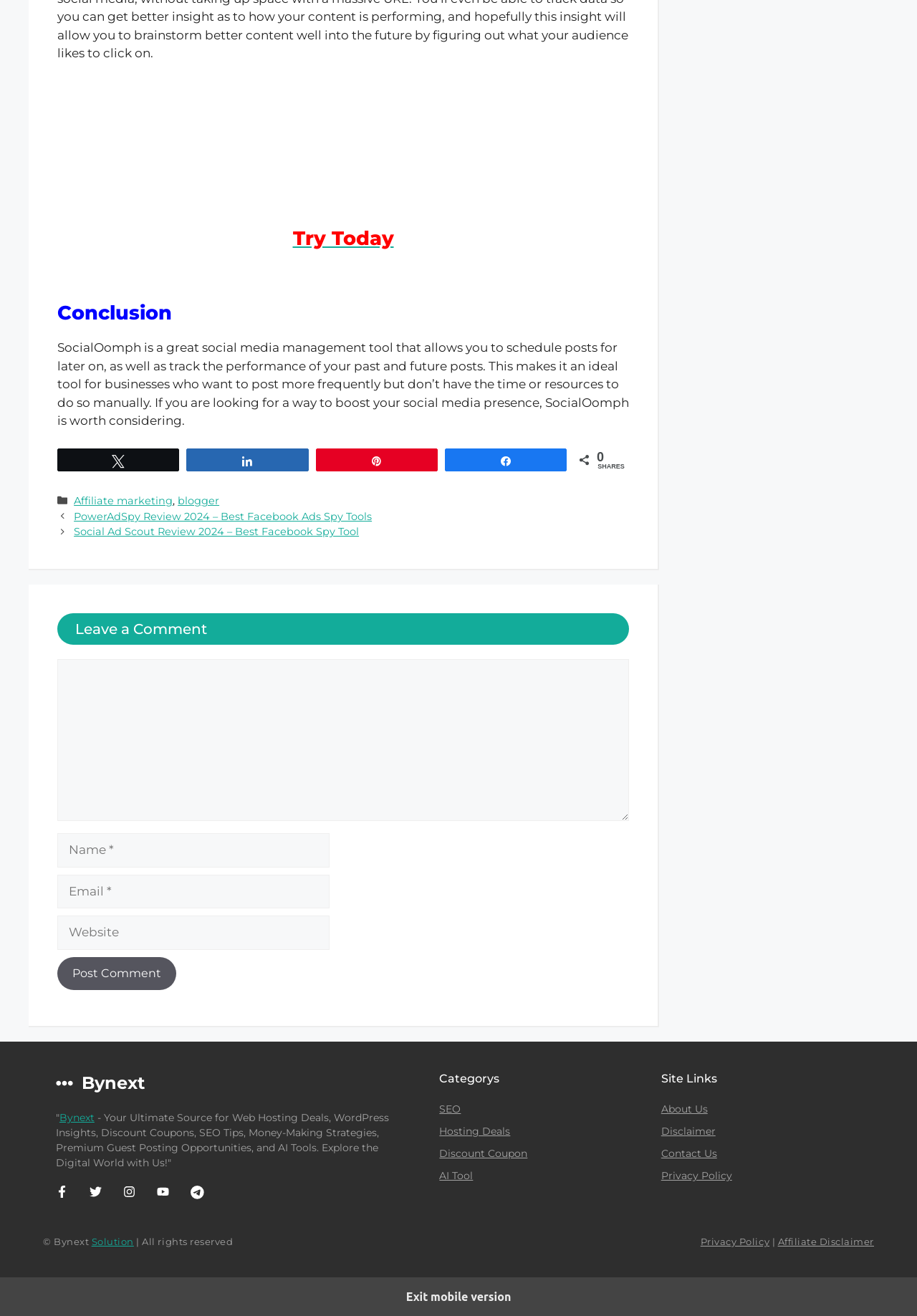What is the name of the website?
Using the image, provide a concise answer in one word or a short phrase.

Bynext